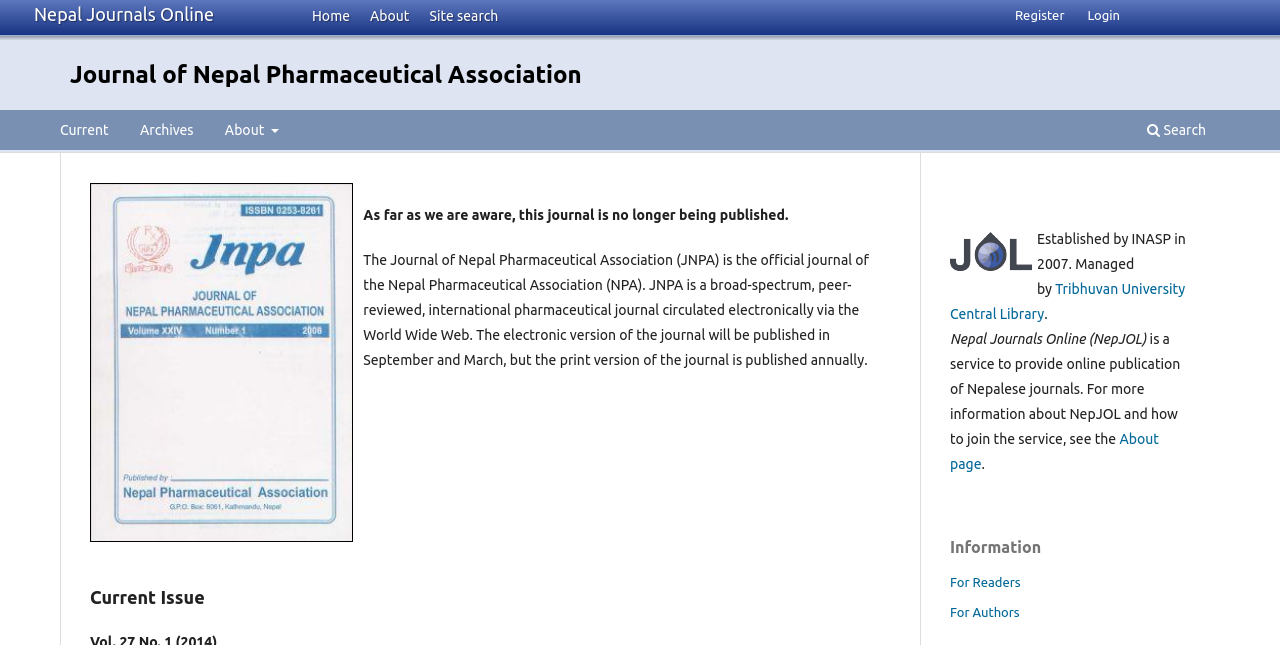Identify the bounding box coordinates for the UI element mentioned here: "Nepal Journals Online". Provide the coordinates as four float values between 0 and 1, i.e., [left, top, right, bottom].

[0.027, 0.006, 0.167, 0.037]